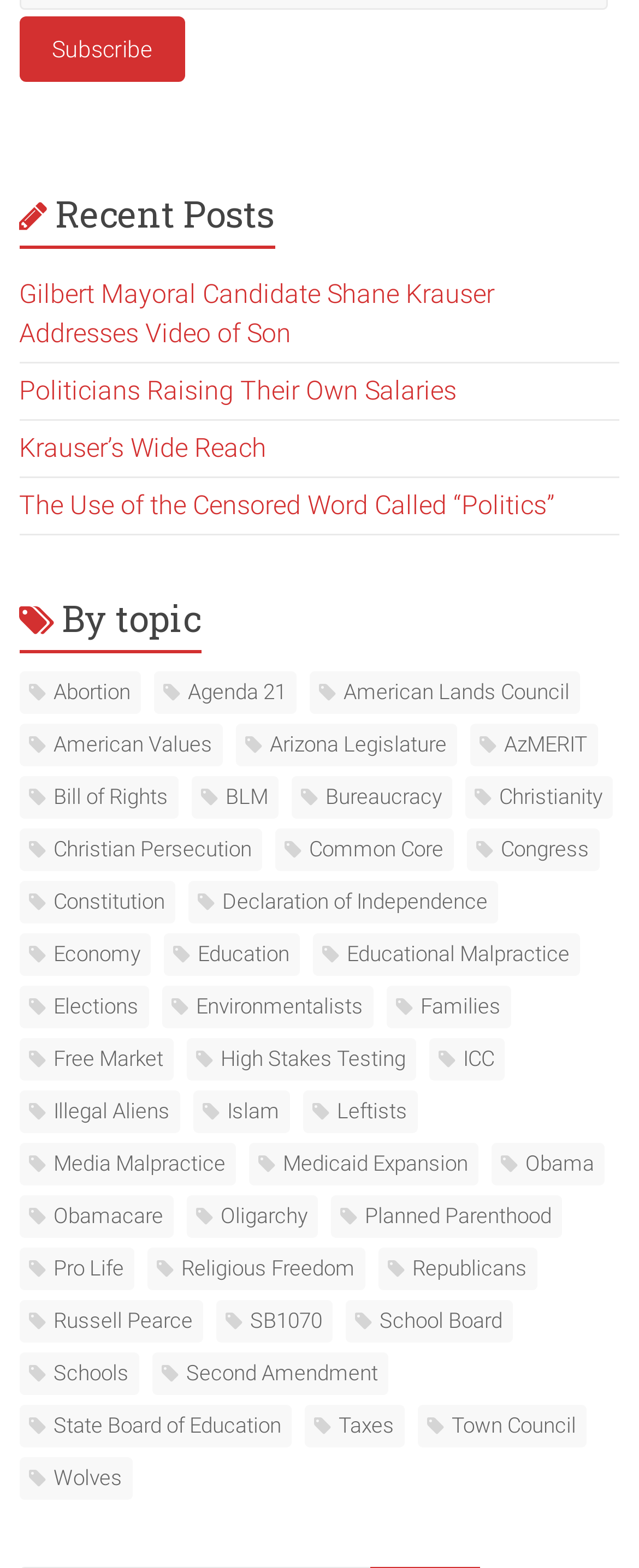How many sections are there on the webpage? Using the information from the screenshot, answer with a single word or phrase.

2